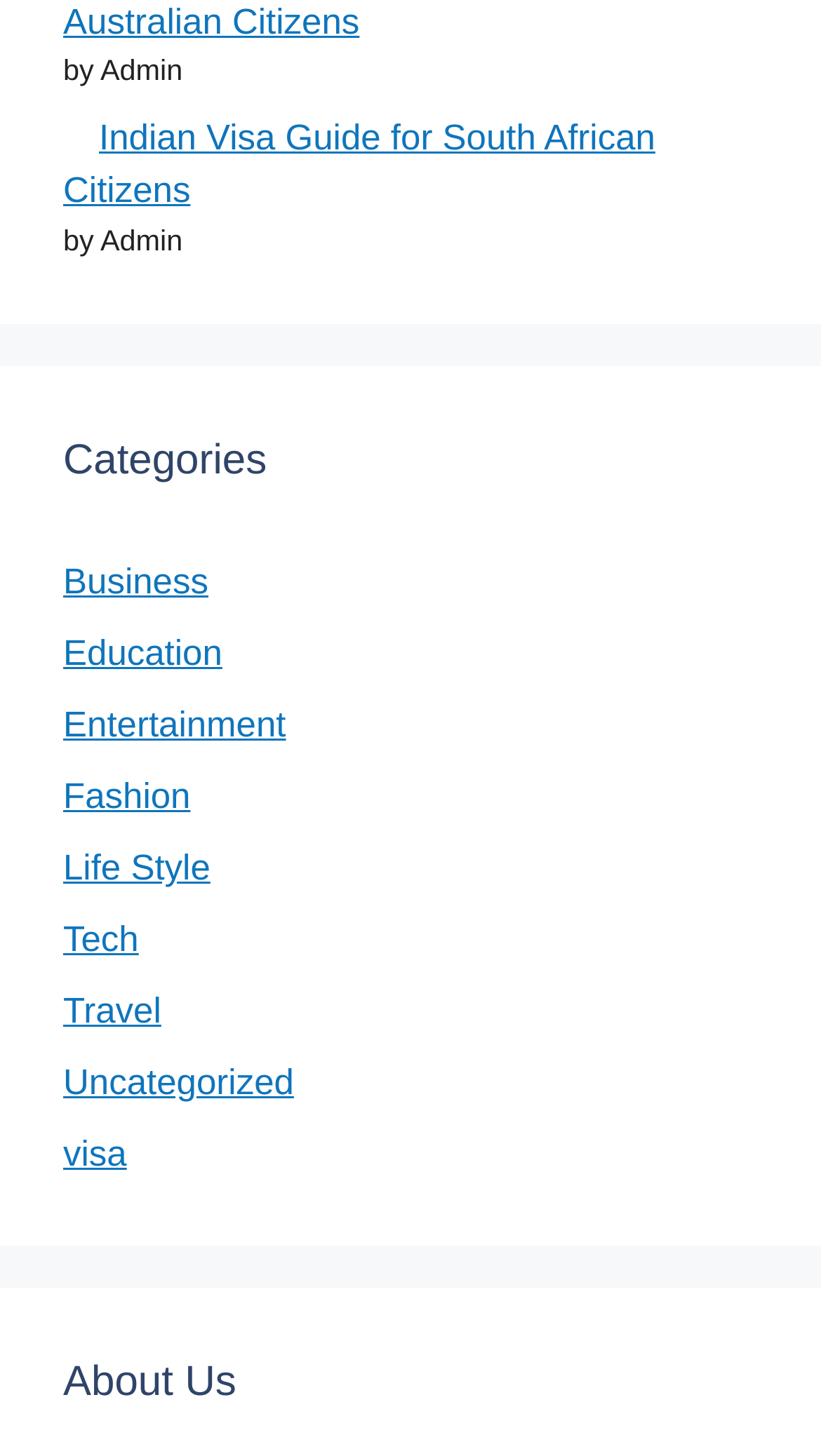Find and indicate the bounding box coordinates of the region you should select to follow the given instruction: "Go to About Us page".

[0.077, 0.927, 0.923, 0.971]